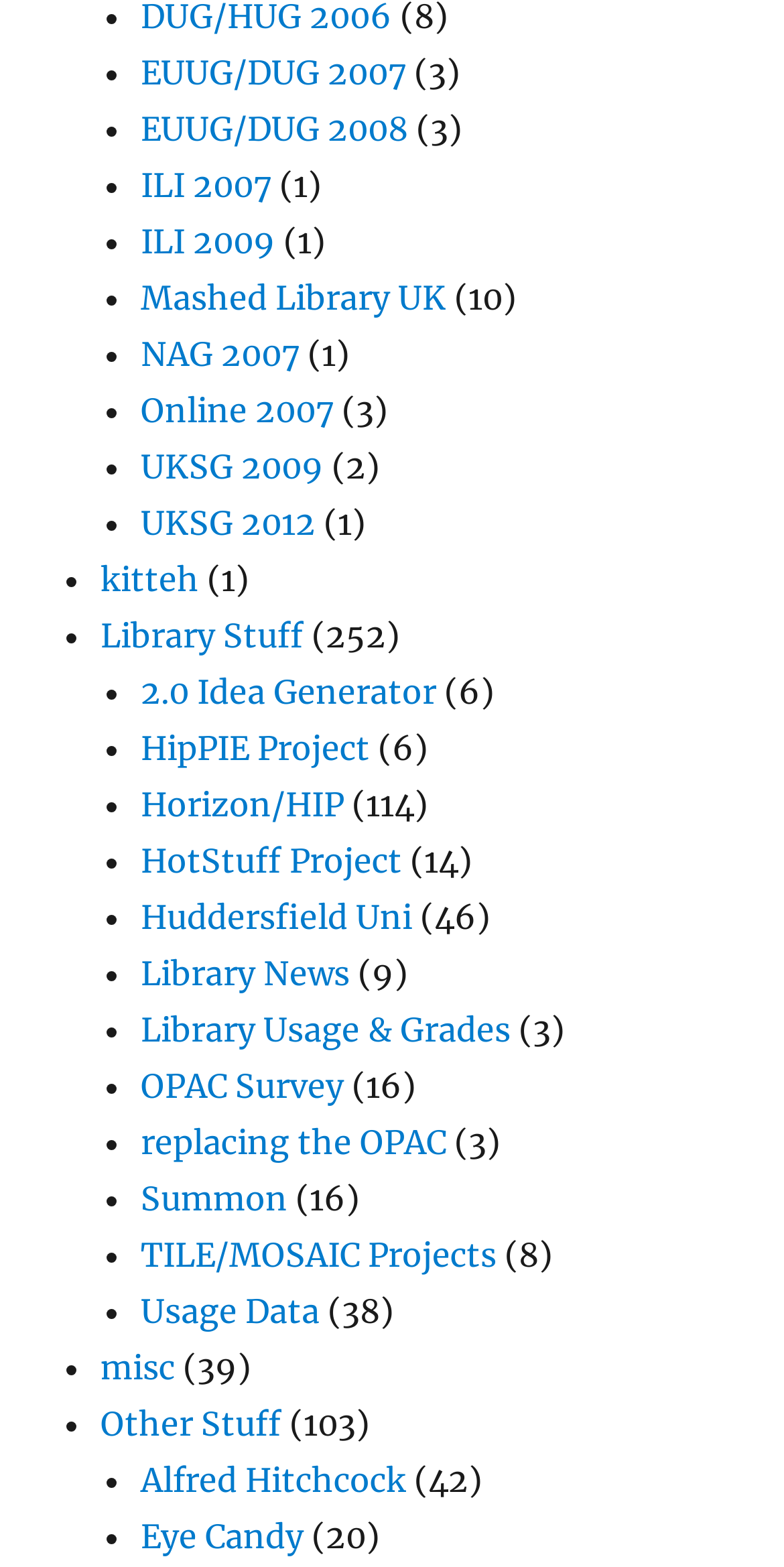Can you pinpoint the bounding box coordinates for the clickable element required for this instruction: "explore 2.0 Idea Generator"? The coordinates should be four float numbers between 0 and 1, i.e., [left, top, right, bottom].

[0.179, 0.429, 0.556, 0.454]